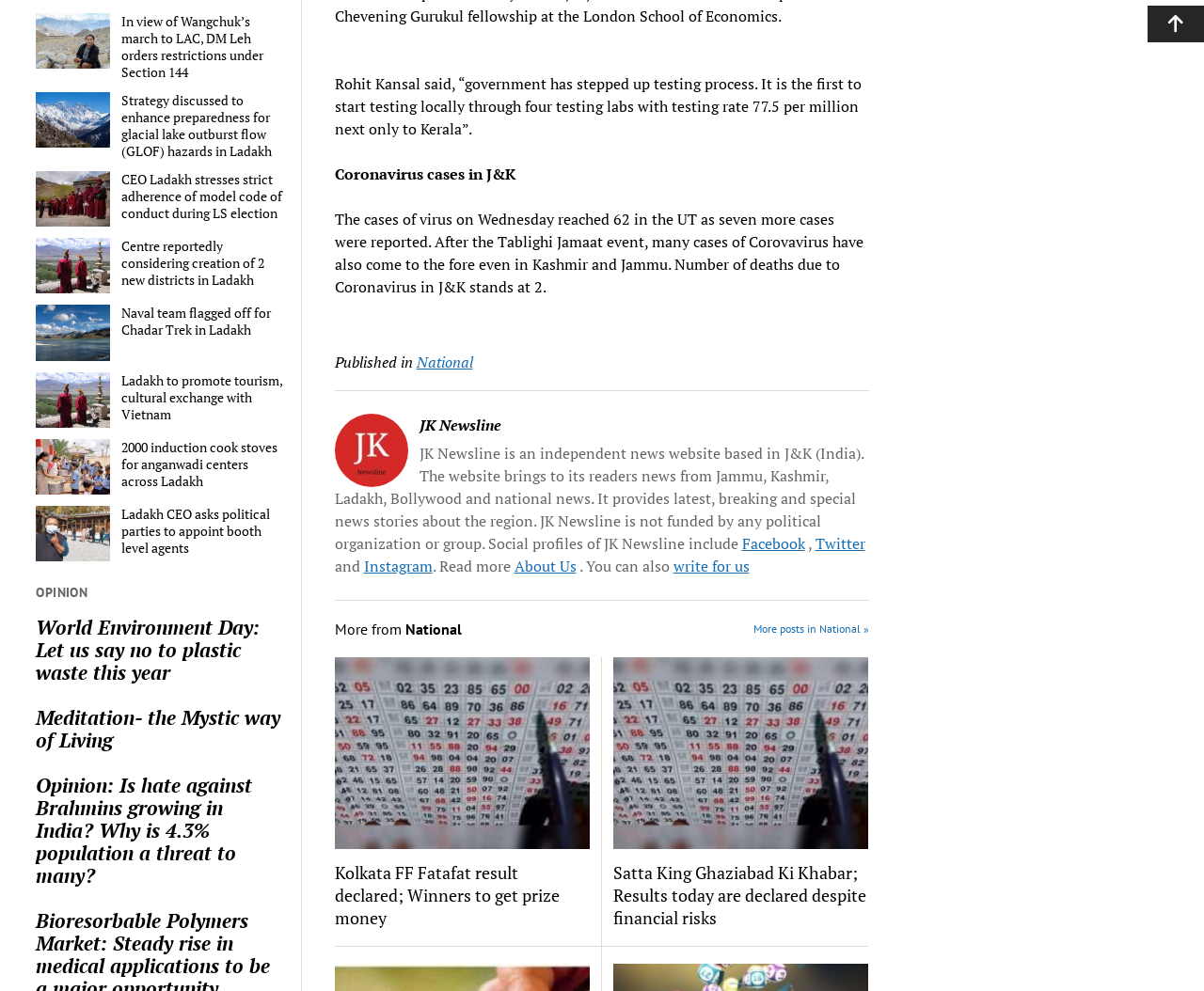Determine the bounding box coordinates of the clickable element to complete this instruction: "Click on the link to read more about Coronavirus cases in J&K". Provide the coordinates in the format of four float numbers between 0 and 1, [left, top, right, bottom].

[0.278, 0.165, 0.428, 0.186]